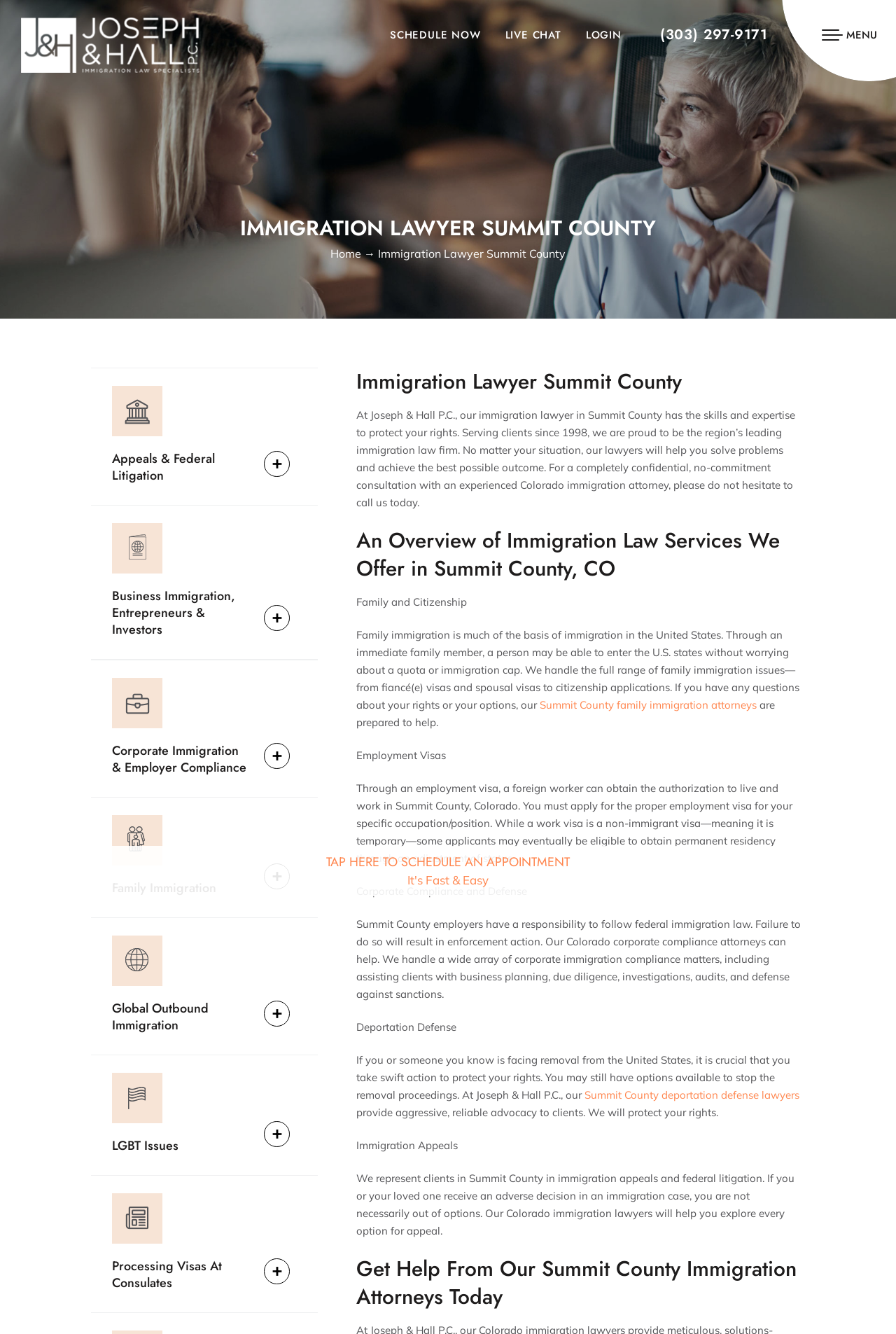Please answer the following question using a single word or phrase: 
What is the name of the law firm?

Joseph & Hall P.C.